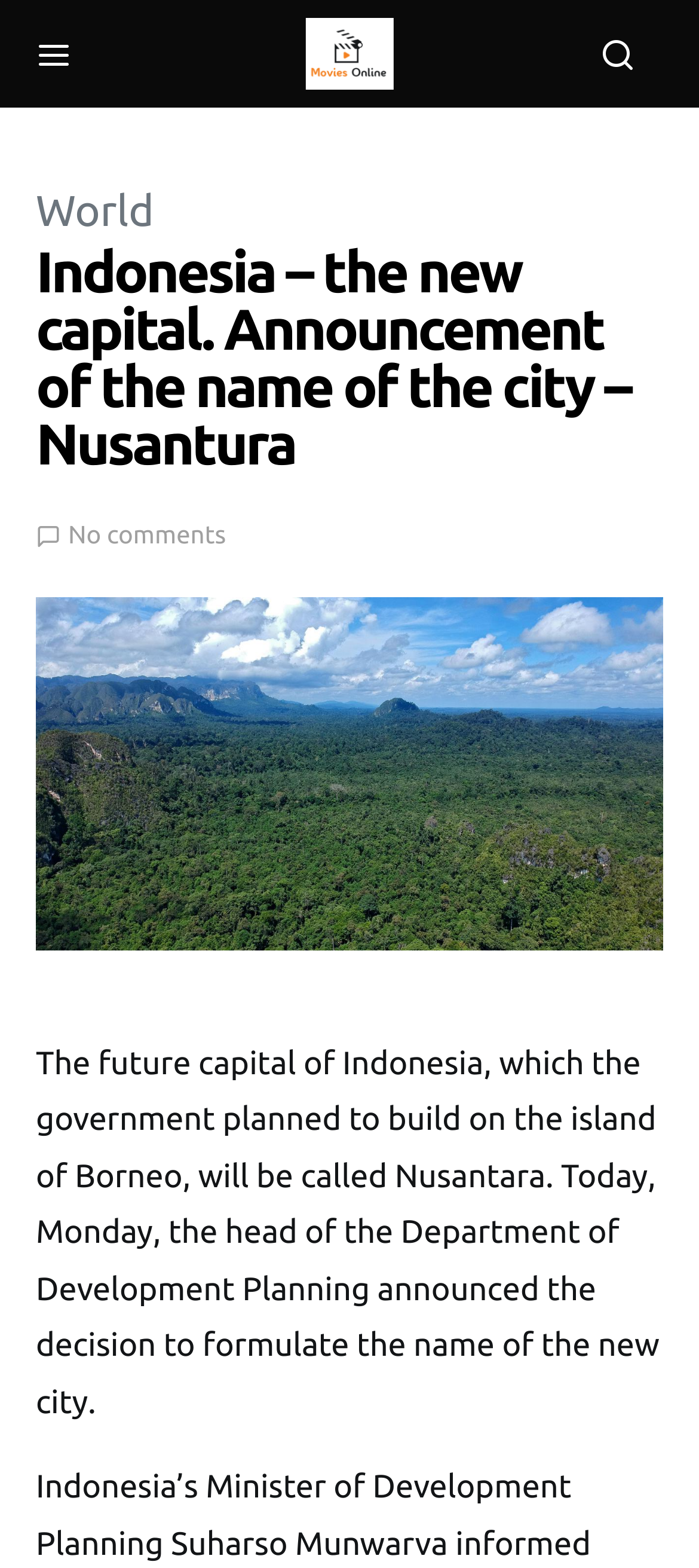Locate the bounding box of the UI element based on this description: "No comments". Provide four float numbers between 0 and 1 as [left, top, right, bottom].

[0.097, 0.329, 0.323, 0.353]